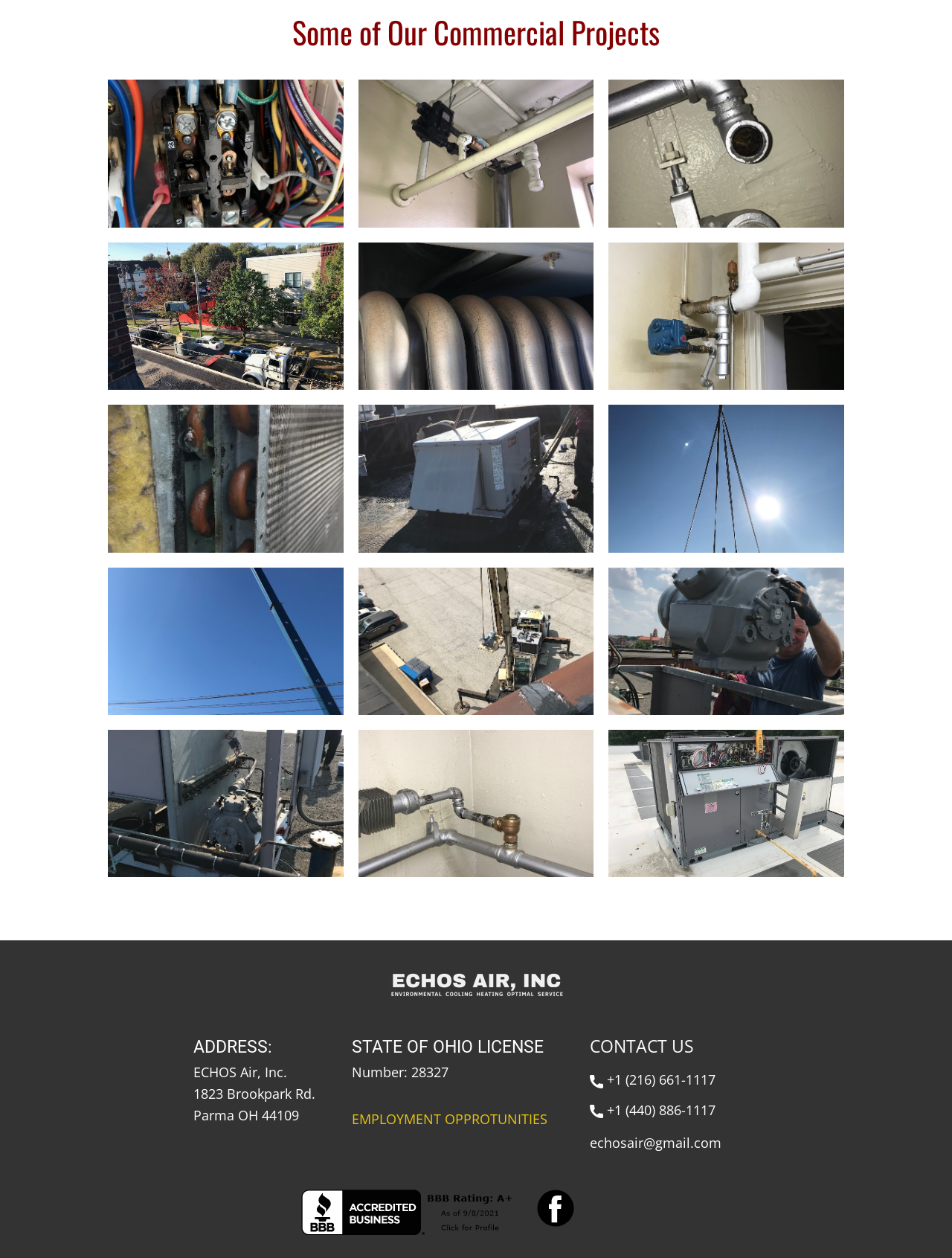Answer with a single word or phrase: 
How many social media links are there?

1